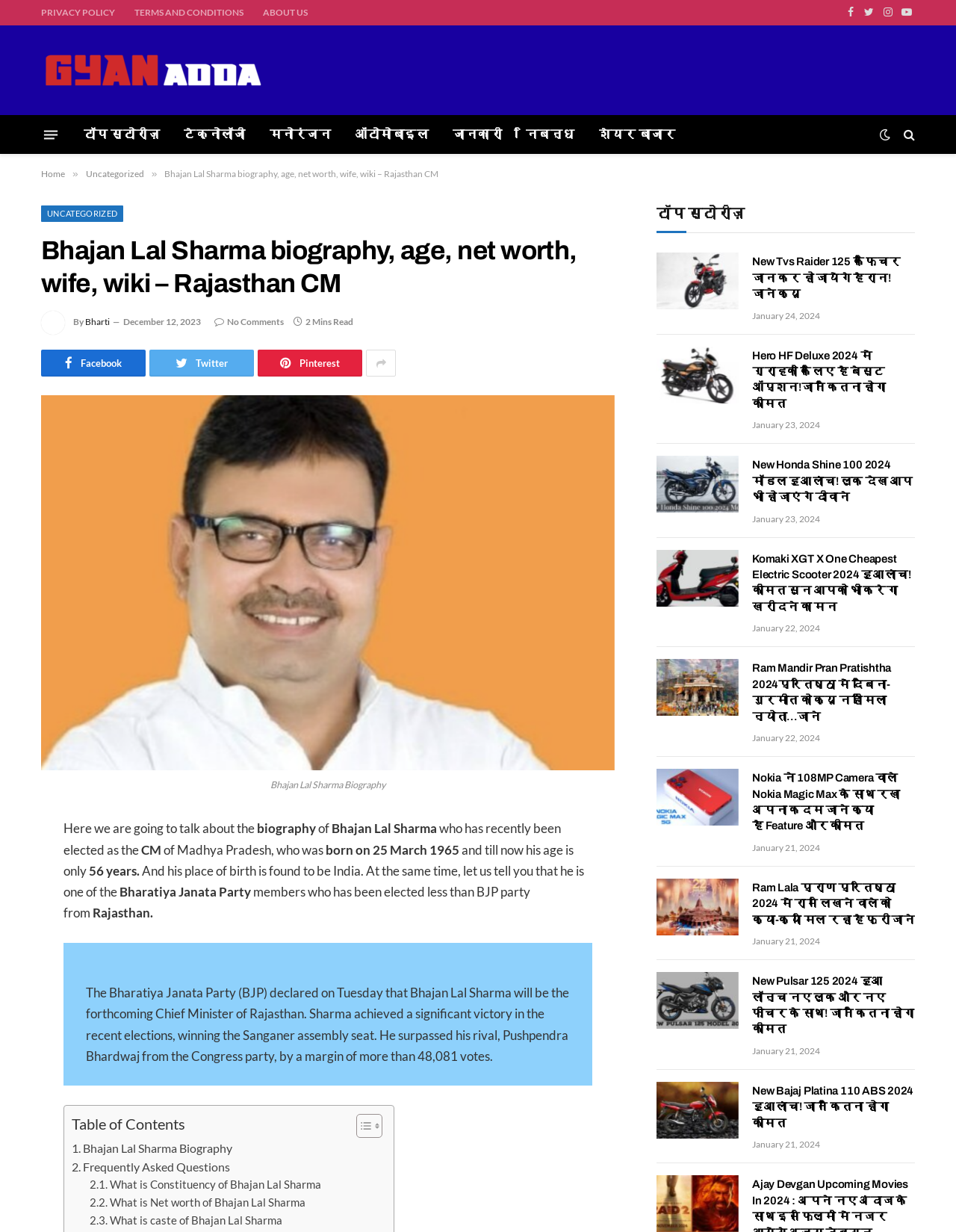What is the date of the article about New Tvs Raider 125?
Provide a short answer using one word or a brief phrase based on the image.

January 24, 2024